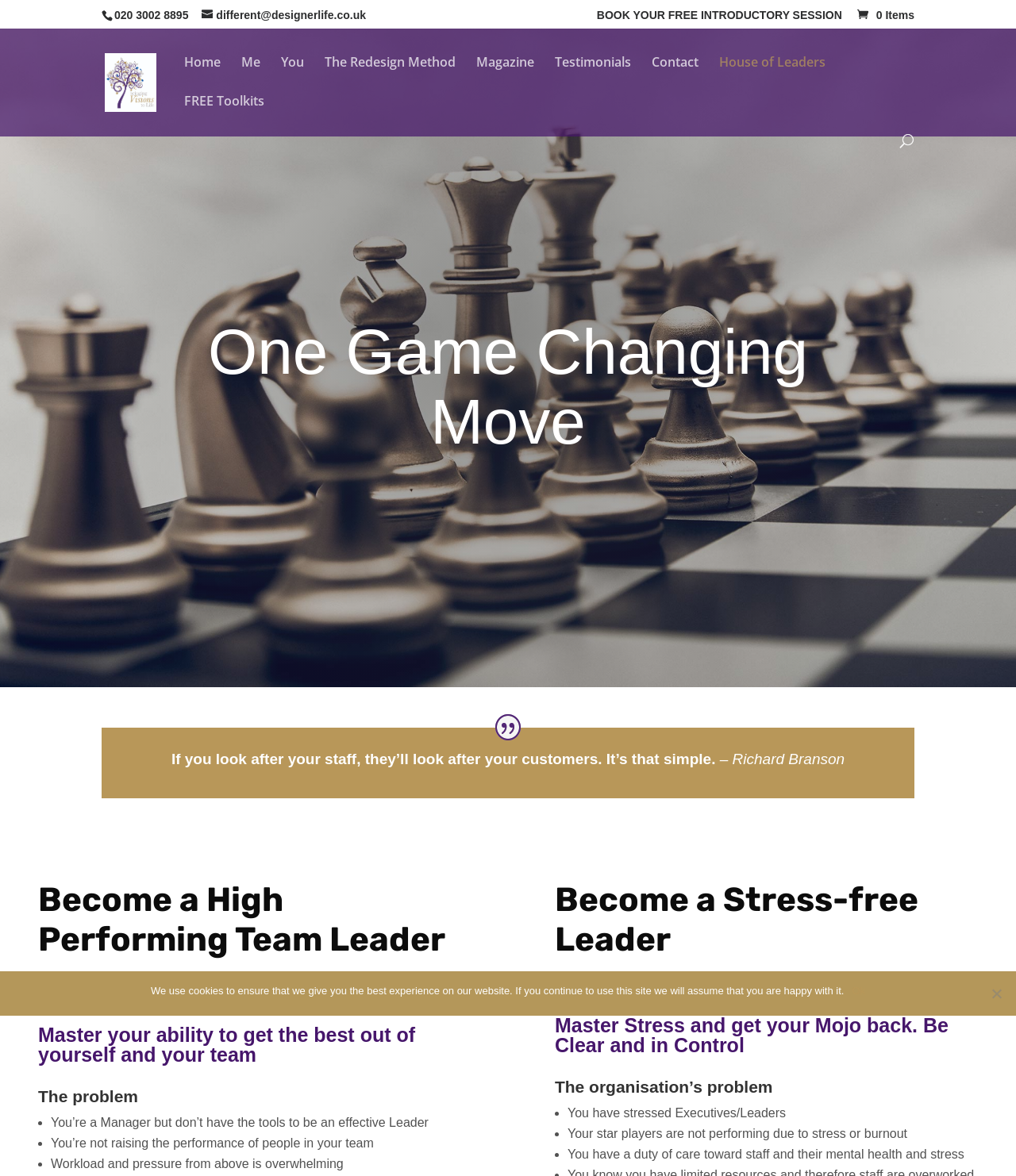Give a complete and precise description of the webpage's appearance.

The webpage is about the "House of Leaders Coaching Program" for leaders, focusing on becoming a world-class team leader and a stress-free leader to improve performance. 

At the top left corner, there is a phone number "020 3002 8895" and an email address "different@designerlife.co.uk". Next to them, there is a "BOOK YOUR FREE INTRODUCTORY SESSION" button. On the top right corner, there are navigation links, including "Home", "Me", "You", "The Redesign Method", "Magazine", "Testimonials", "Contact", "House of Leaders", and "FREE Toolkits". 

Below the navigation links, there is a search bar with a placeholder text "Search for:". 

The main content of the webpage is divided into three sections. The first section has a heading "One Game Changing Move" and a quote from Richard Branson. The second section has a heading "Become a High Performing Team Leader" and describes the problem of being a manager but not having the tools to be an effective leader. There are three bullet points listing the problems, including not being able to raise the performance of team members and being overwhelmed by workload and pressure. 

The third section has a heading "Become a Stress-free Leader" and describes the problem of stressed executives and leaders in an organization. There are three bullet points listing the problems, including having stressed executives, star players not performing due to stress or burnout, and having a duty of care toward staff and their mental health and stress. 

At the bottom of the webpage, there is a "Cookie Notice" dialog with a message about using cookies to ensure the best experience on the website. There are "Ok" and "No" buttons to respond to the notice.